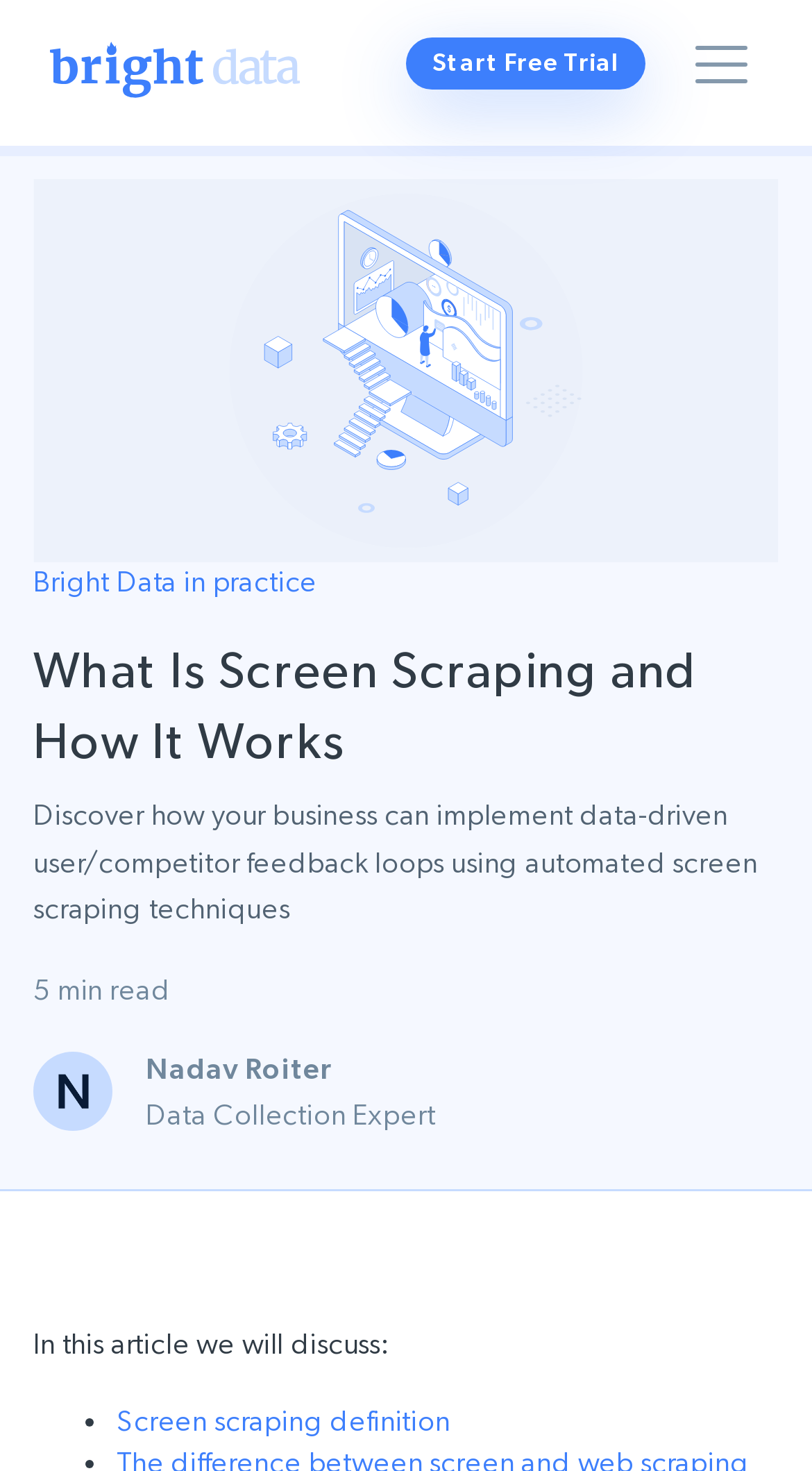Provide the bounding box coordinates, formatted as (top-left x, top-left y, bottom-right x, bottom-right y), with all values being floating point numbers between 0 and 1. Identify the bounding box of the UI element that matches the description: Screen scraping definitio

[0.144, 0.954, 0.536, 0.977]